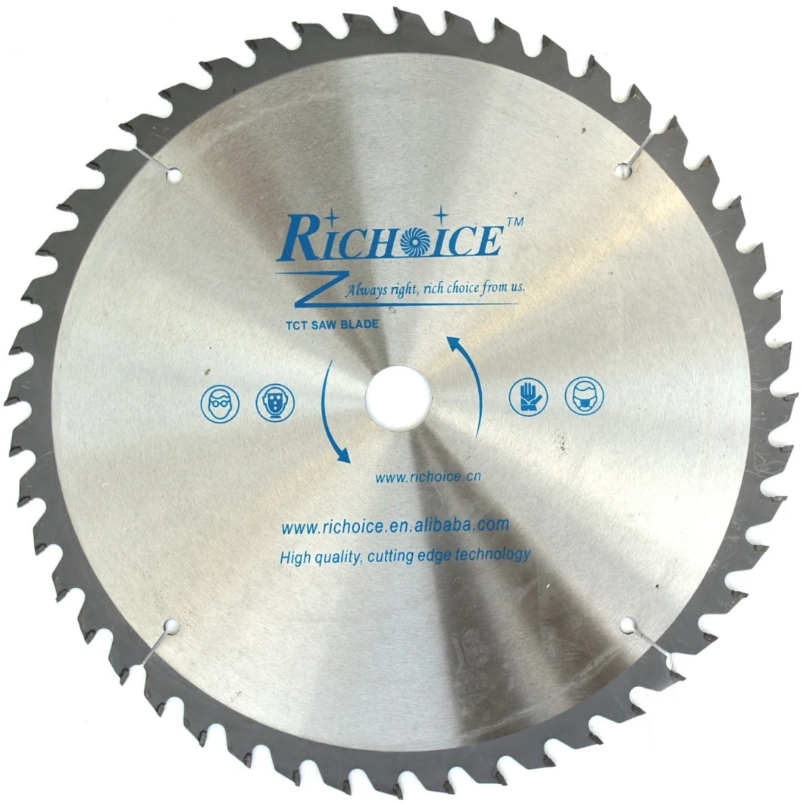Offer a thorough description of the image.

This image showcases a high-quality TCT (Tungsten Carbide Tipped) circular saw blade designed for cutting both hard and soft wood. The blade's construction features a polished silver surface with sharp, evenly spaced teeth along the edge, optimized for precision and efficiency in woodworking tasks. 

Prominently displayed in blue text across the center is the brand name "Richoice," accompanied by the tagline "Always right, rich choice from us," emphasizing the company's commitment to quality. Additional branding elements include a website link and several symbols indicating safety and proper handling instructions. 

The center hole is designed for easy attachment to standard saws, making this blade a versatile choice for both professional woodworkers and DIY enthusiasts. Its robust design ensures durability, making it an essential tool in the workshop.